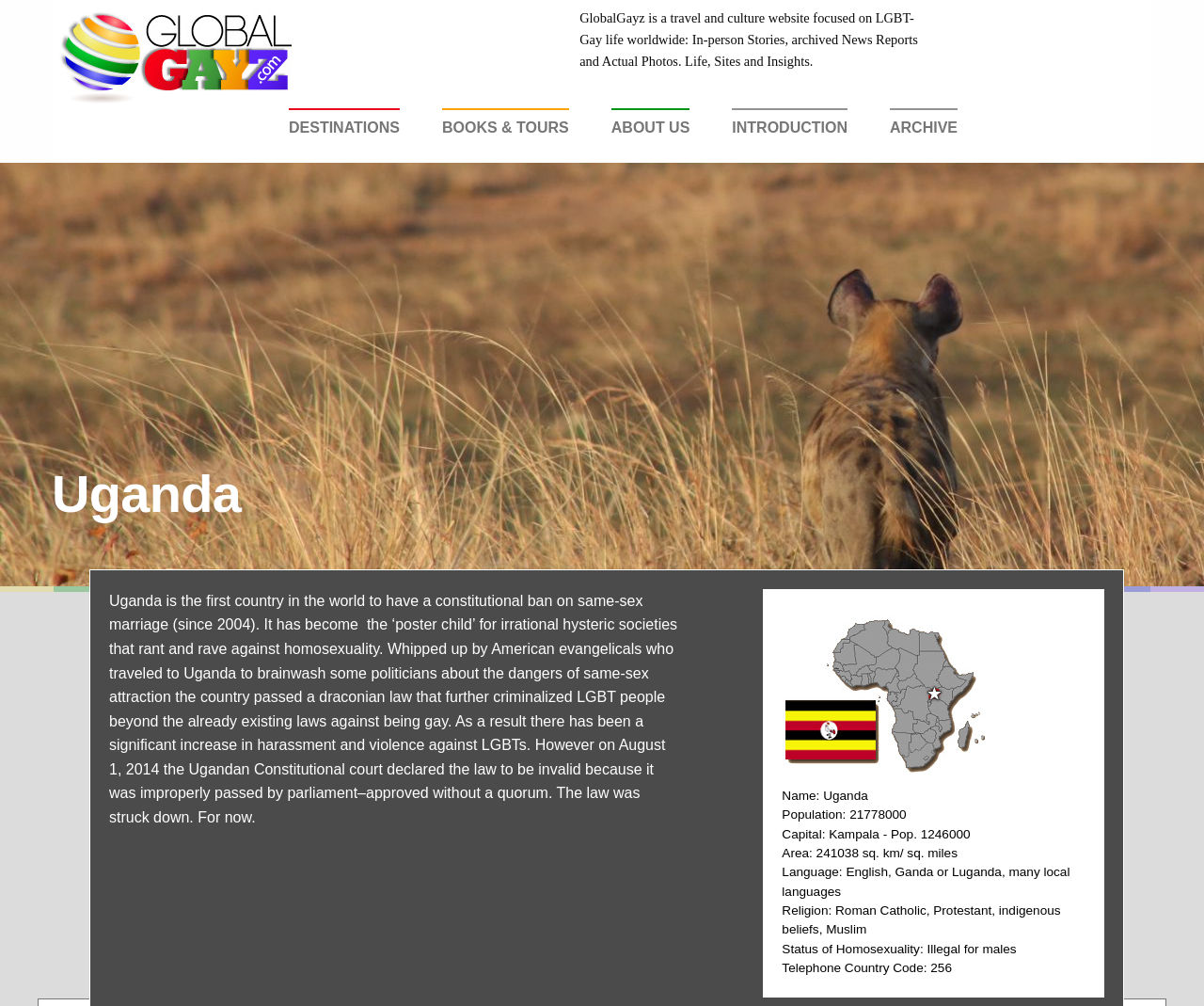Identify the bounding box coordinates for the UI element described as: "Product TechNotes and FAQs". The coordinates should be provided as four floats between 0 and 1: [left, top, right, bottom].

None